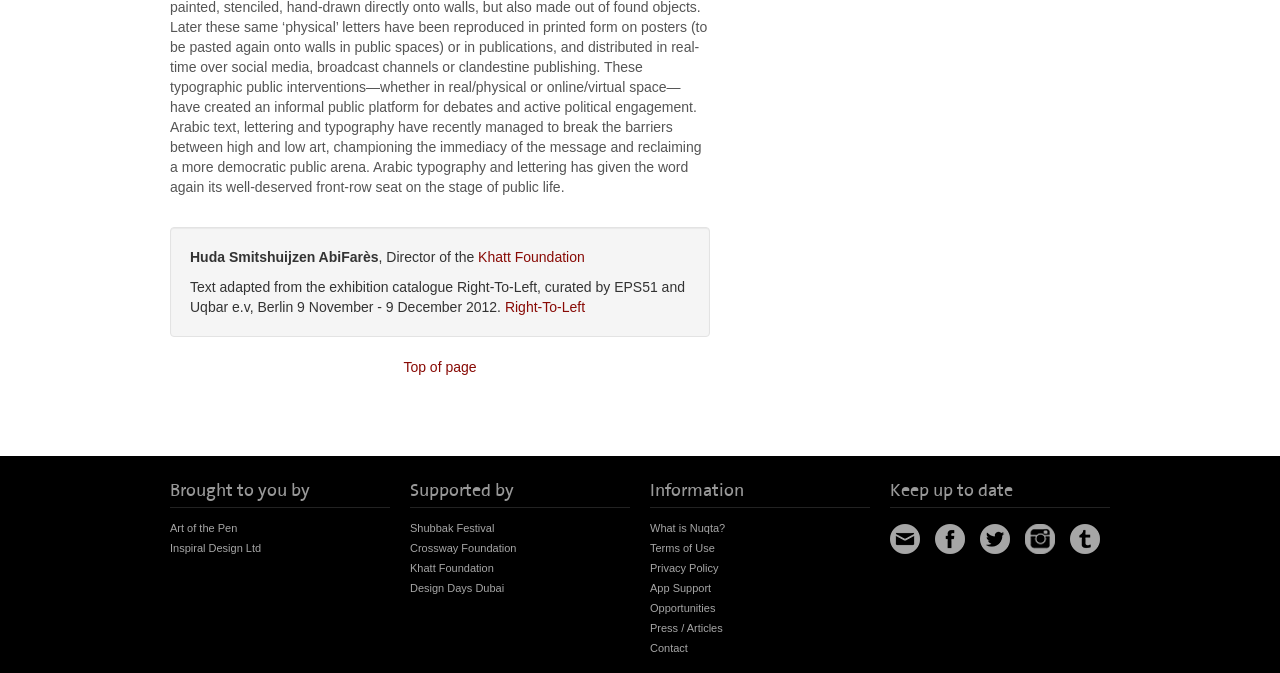Please determine the bounding box coordinates, formatted as (top-left x, top-left y, bottom-right x, bottom-right y), with all values as floating point numbers between 0 and 1. Identify the bounding box of the region described as: Khatt Foundation

[0.32, 0.834, 0.386, 0.852]